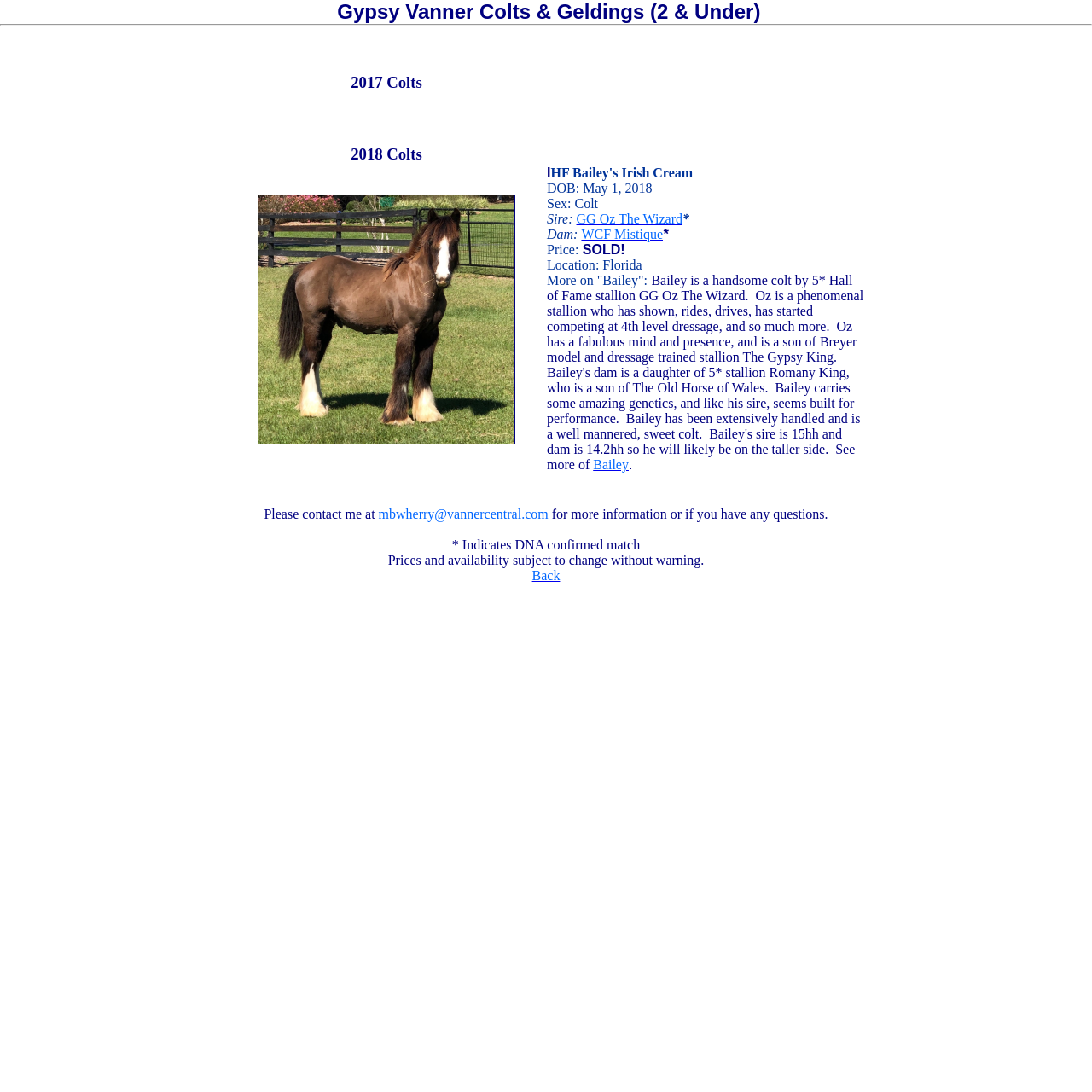What is the contact email for more information?
Please use the image to provide a one-word or short phrase answer.

mbwherry@vannercentral.com